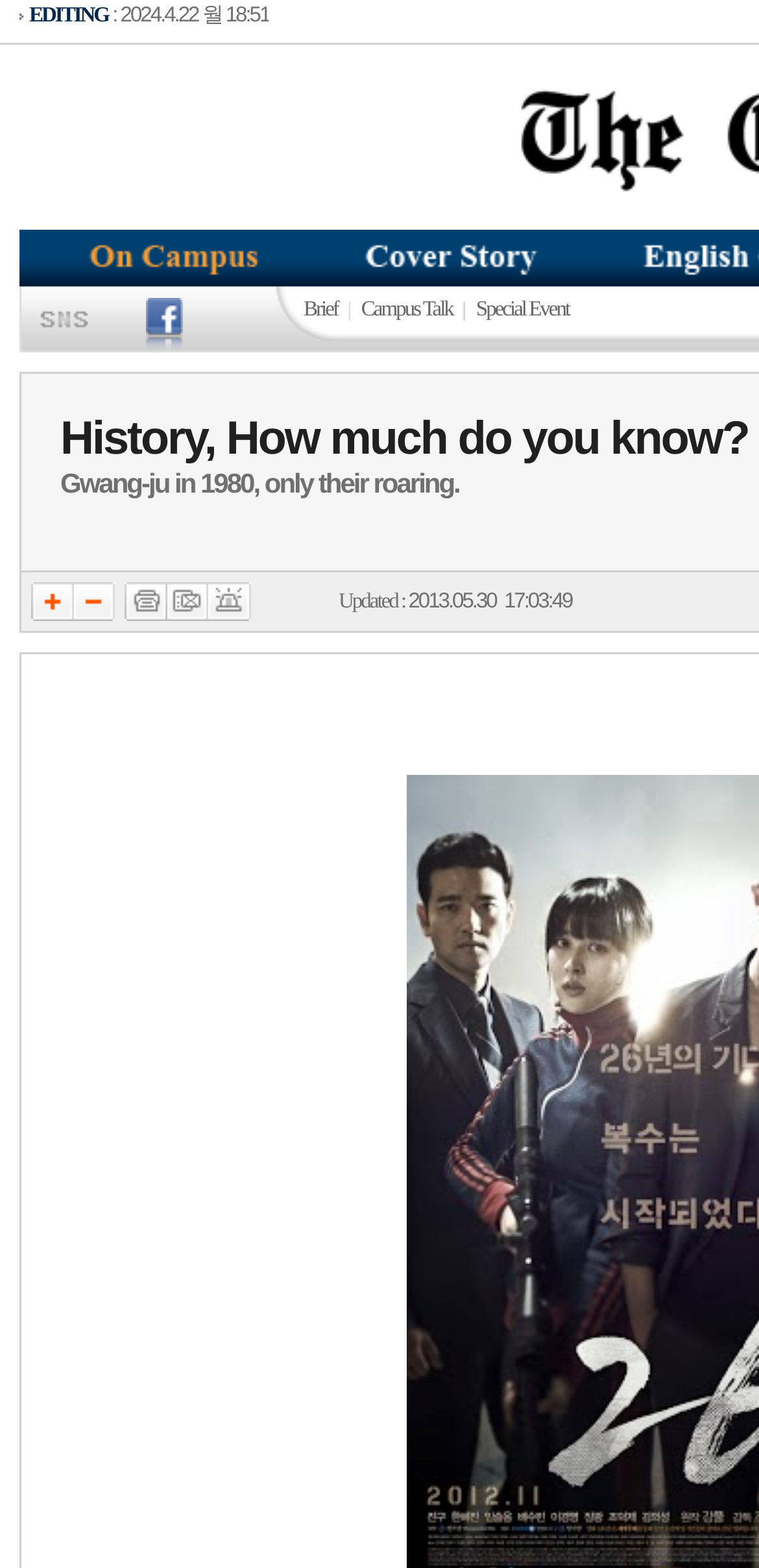What is the last link in the bottom menu?
Observe the image and answer the question with a one-word or short phrase response.

신고하기